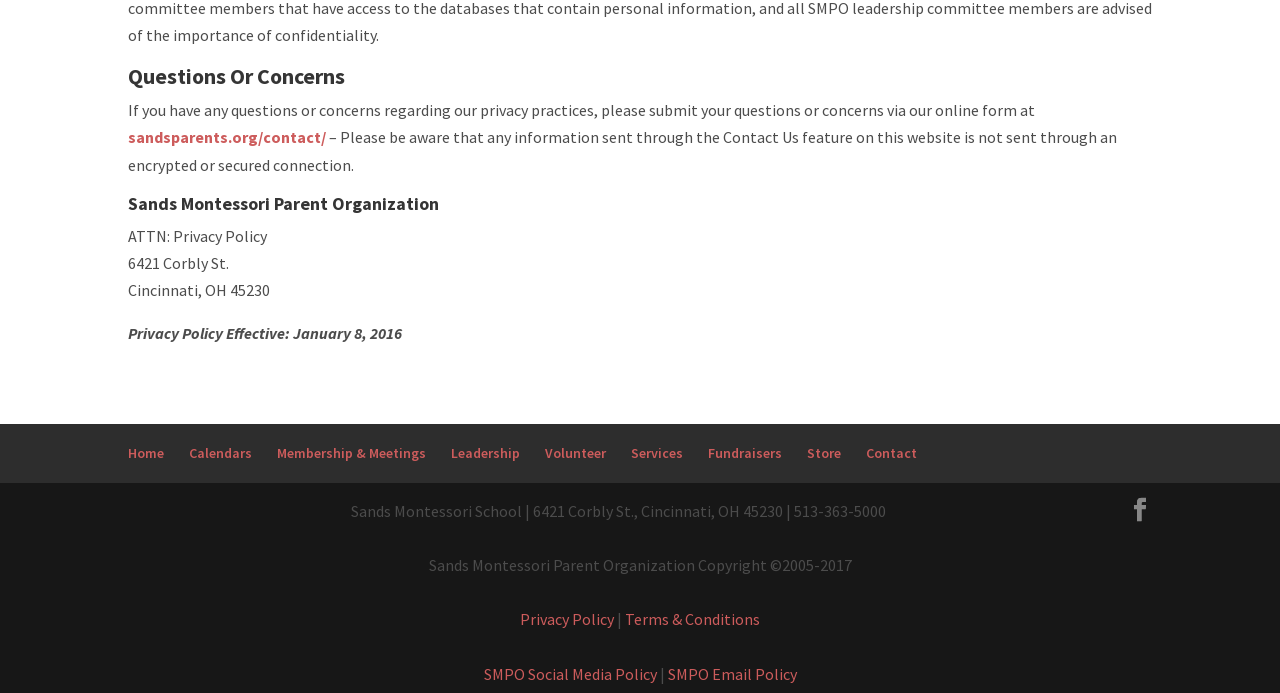Locate the bounding box coordinates of the segment that needs to be clicked to meet this instruction: "view privacy policy".

[0.406, 0.879, 0.48, 0.908]